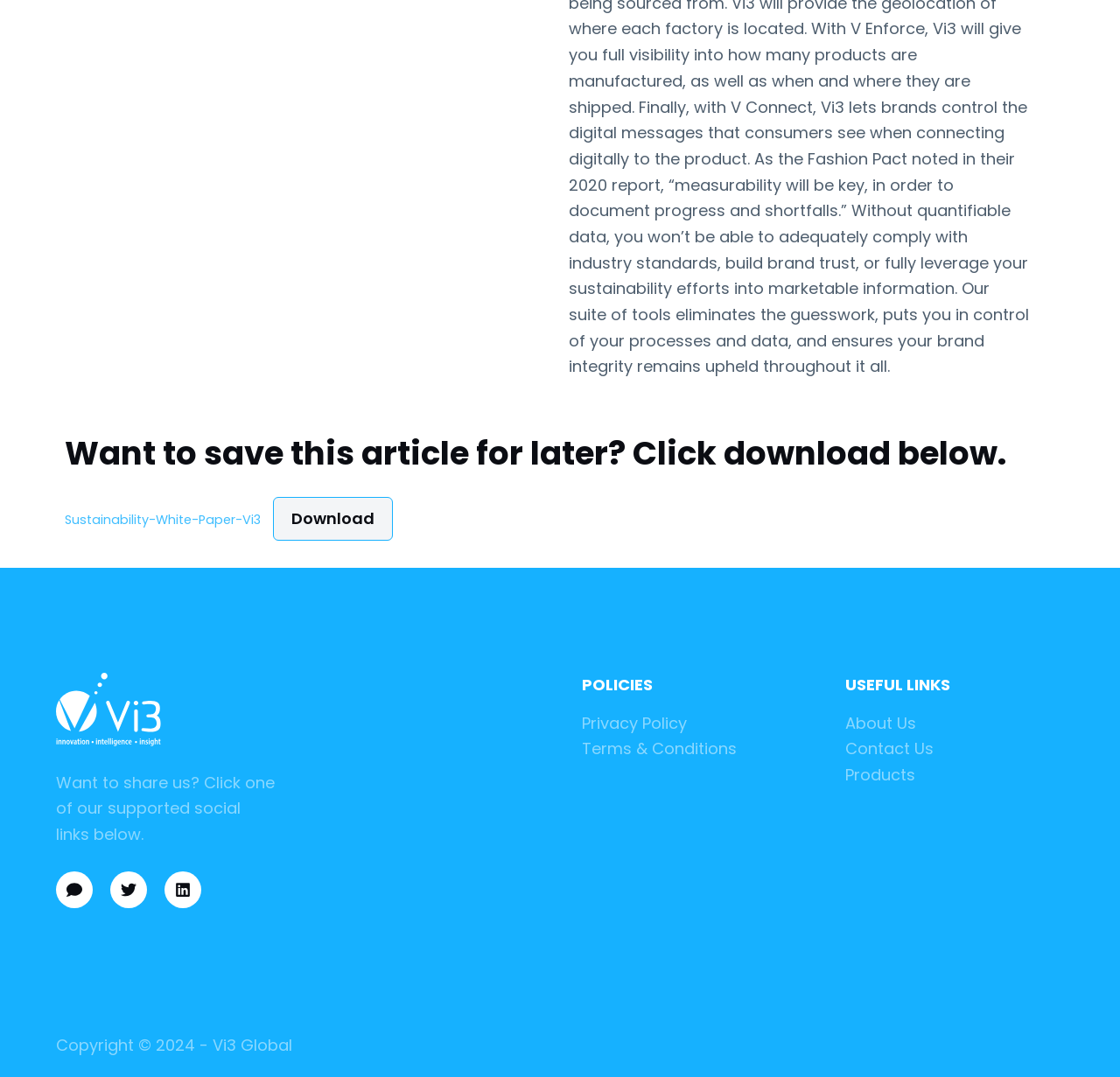Find and provide the bounding box coordinates for the UI element described here: "Sustainability-White-Paper-Vi3". The coordinates should be given as four float numbers between 0 and 1: [left, top, right, bottom].

[0.058, 0.474, 0.233, 0.491]